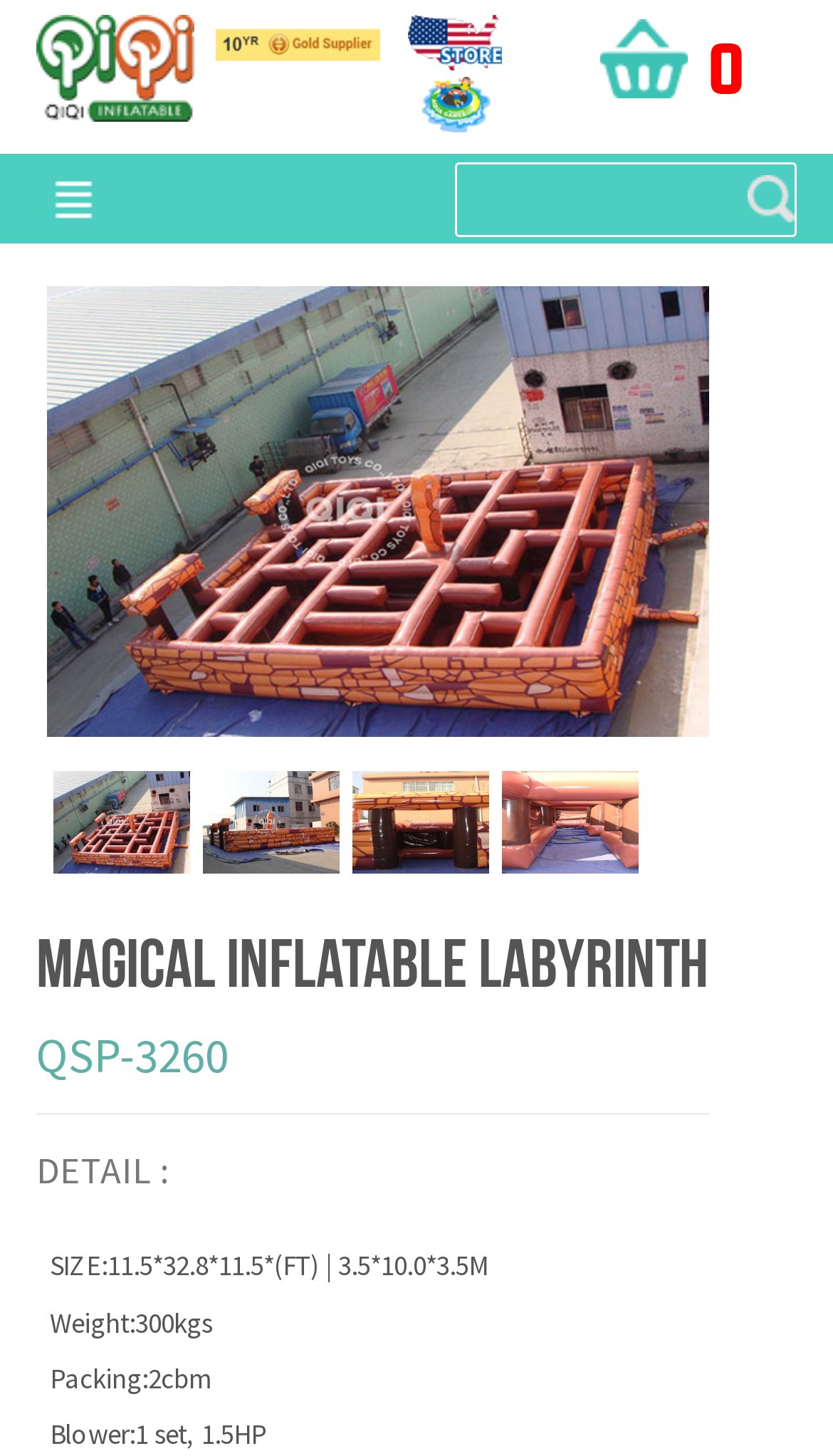What is the size of the product?
Can you provide a detailed and comprehensive answer to the question?

The size of the product can be found in the StaticText element with the text 'SIZE:11.5*32.8*11.5*(FT) | 3.5*10.0*3.5M' which is located in the middle of the webpage.